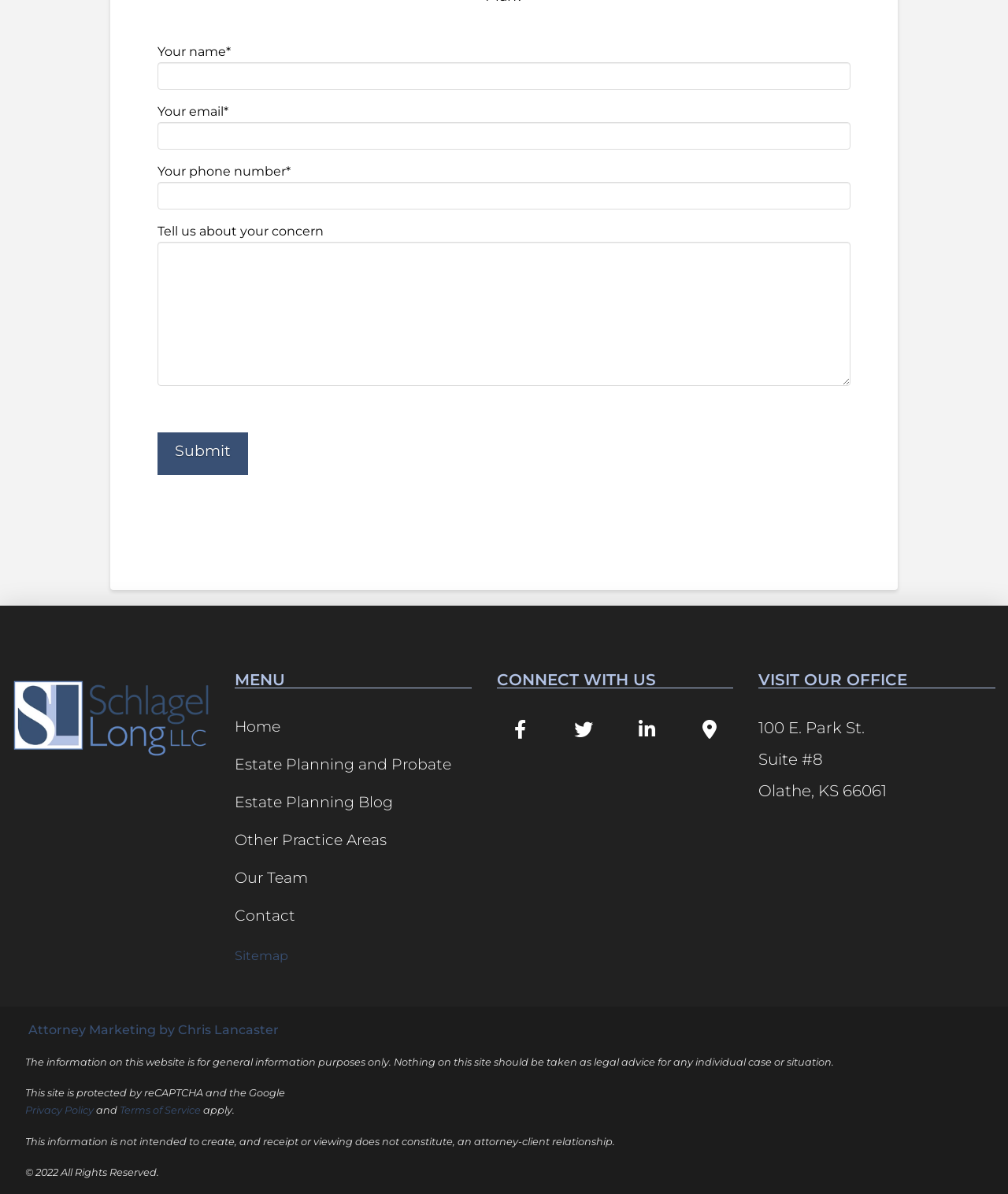What is the copyright year of the website?
Carefully examine the image and provide a detailed answer to the question.

The copyright year of the website is mentioned at the bottom of the webpage, which is '© 2022 All Rights Reserved'.